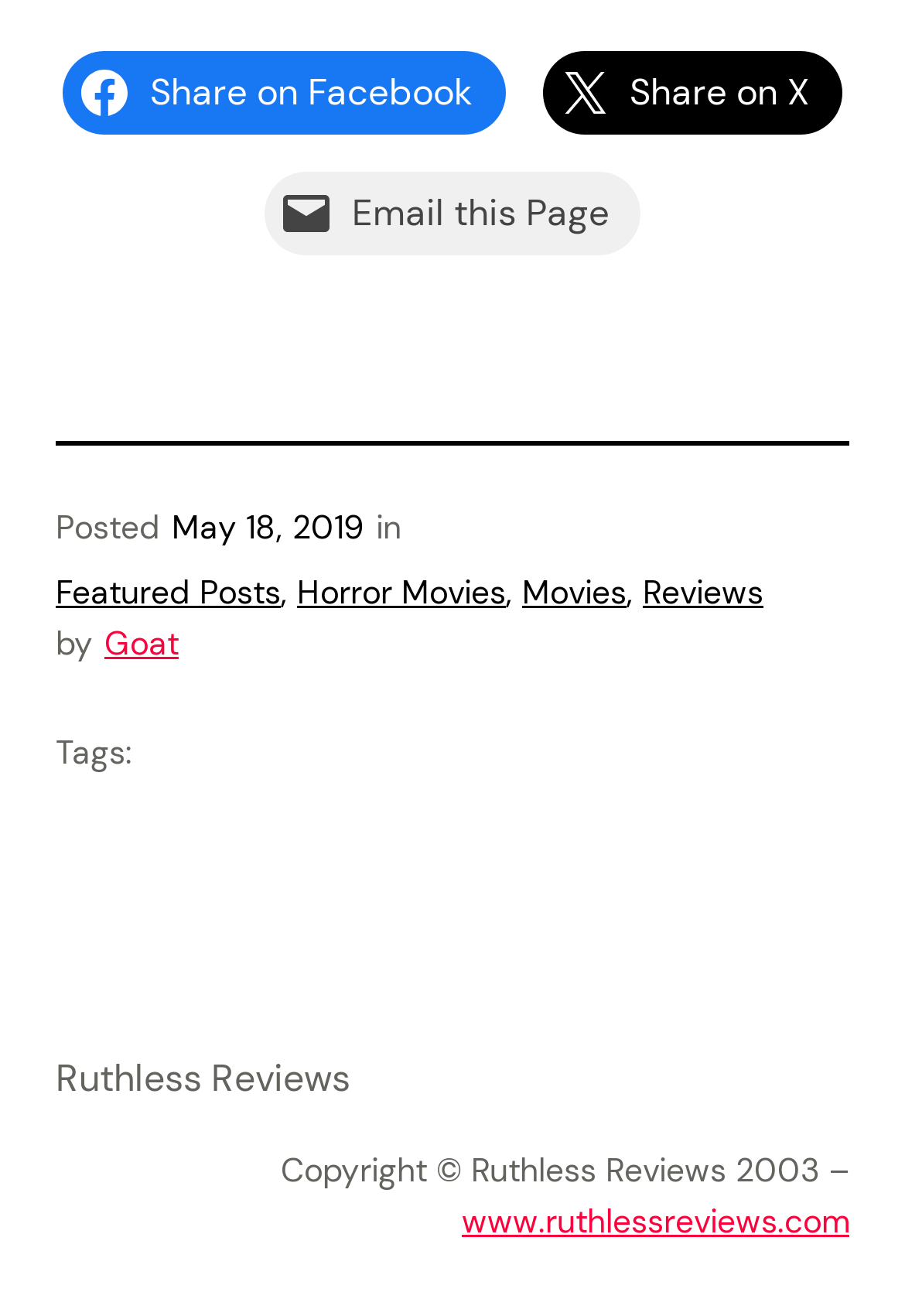Find the bounding box coordinates for the UI element whose description is: "Email this Page". The coordinates should be four float numbers between 0 and 1, in the format [left, top, right, bottom].

[0.292, 0.131, 0.708, 0.194]